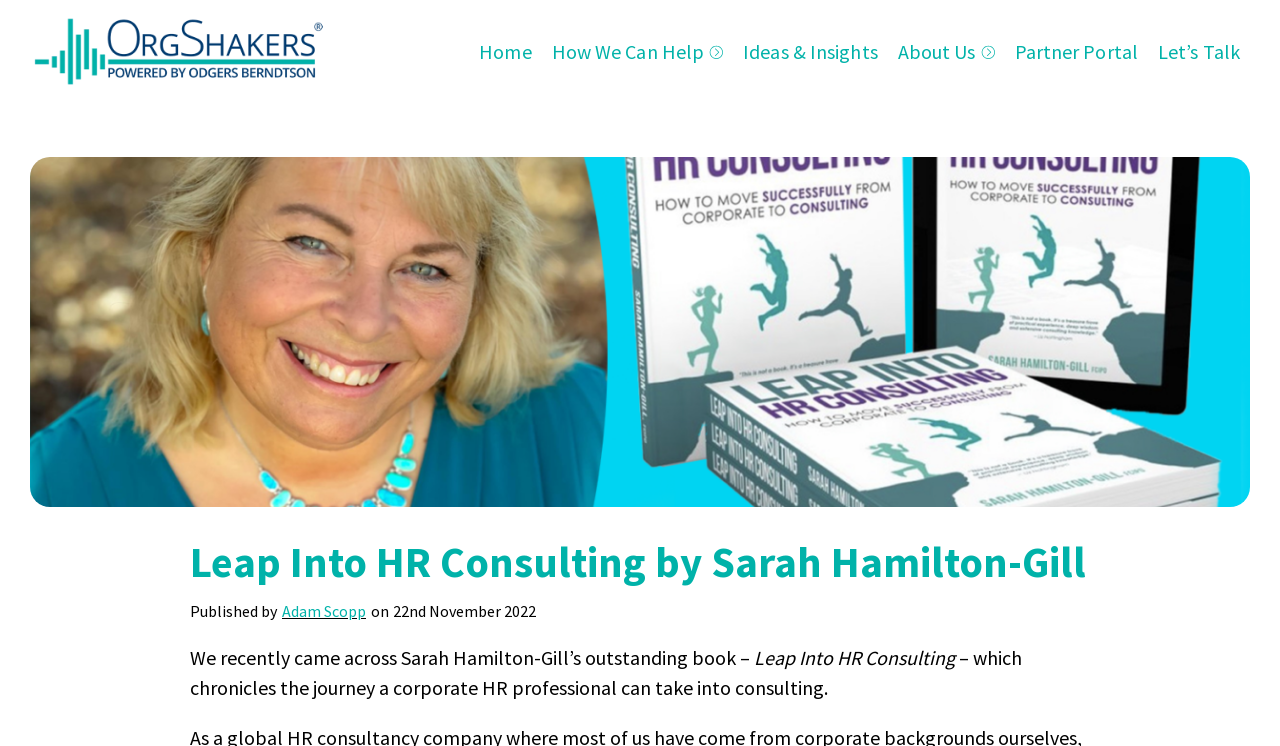Provide the bounding box coordinates, formatted as (top-left x, top-left y, bottom-right x, bottom-right y), with all values being floating point numbers between 0 and 1. Identify the bounding box of the UI element that matches the description: Let’s Talk

[0.897, 0.049, 0.977, 0.089]